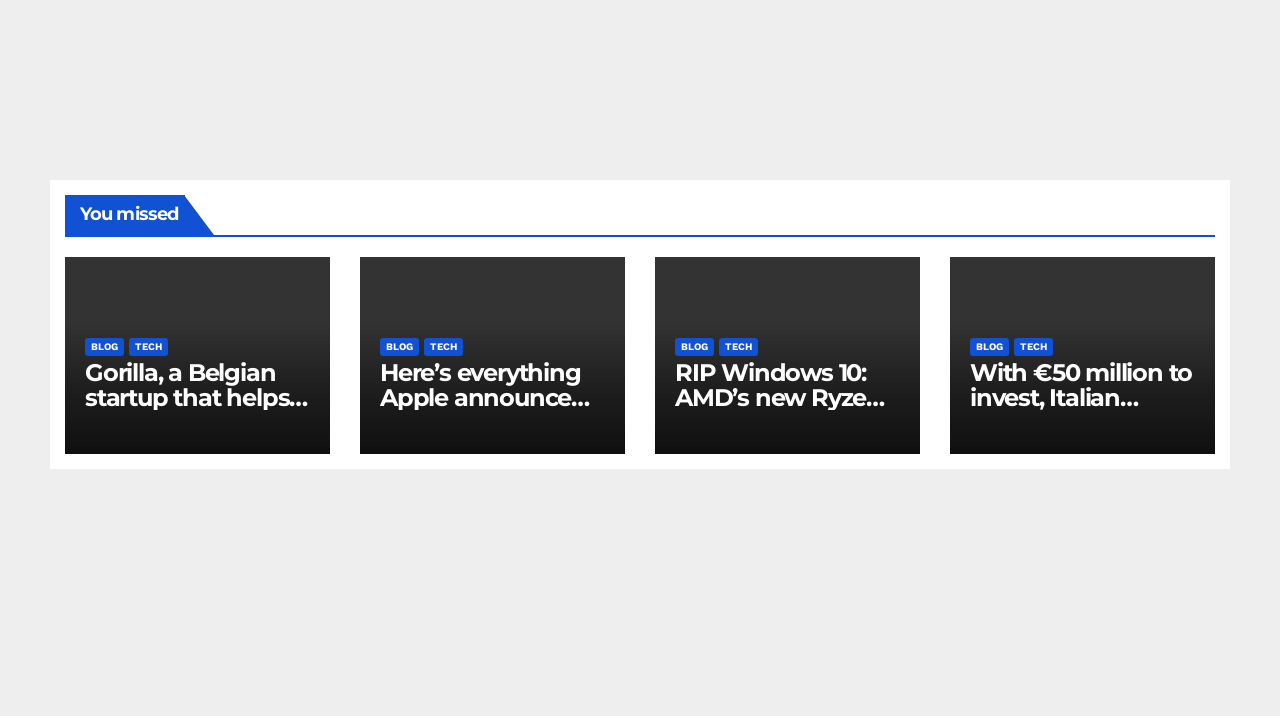Kindly determine the bounding box coordinates of the area that needs to be clicked to fulfill this instruction: "Visit the blog".

[0.066, 0.473, 0.097, 0.498]